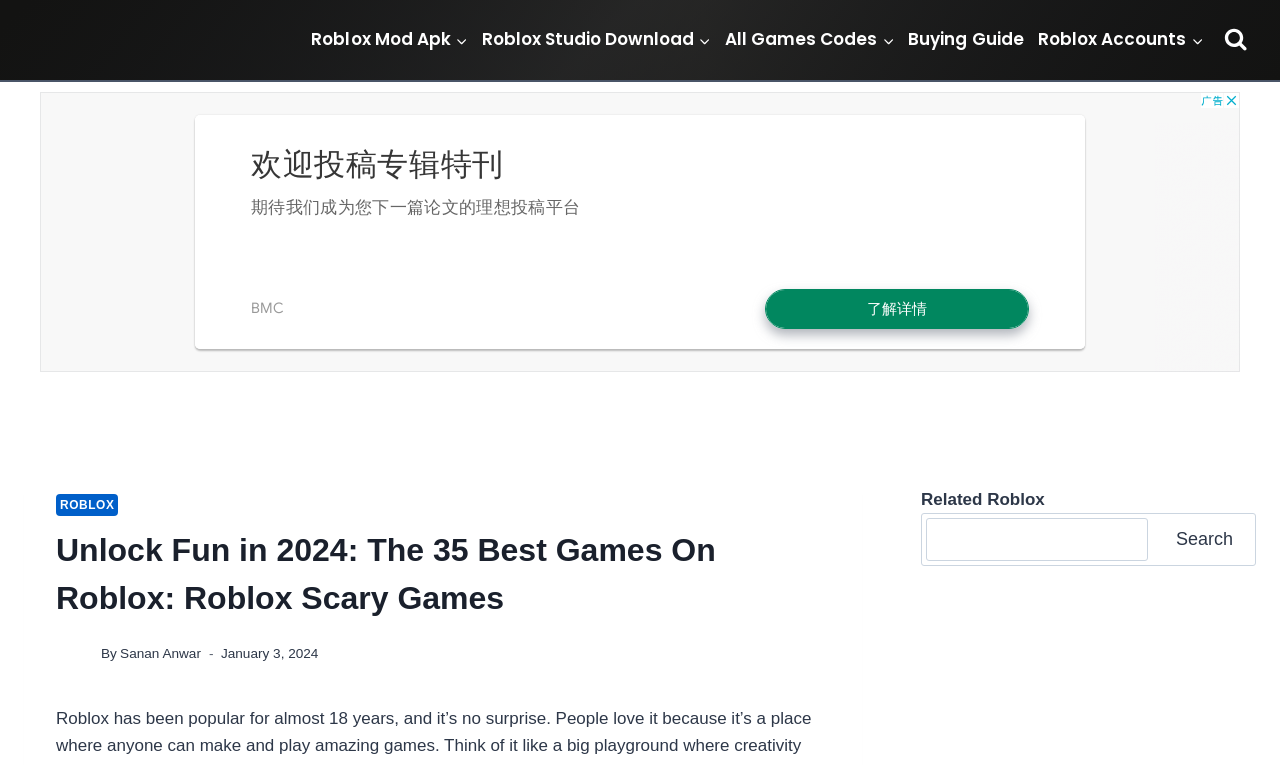Please find the bounding box coordinates of the element that needs to be clicked to perform the following instruction: "View the primary navigation menu". The bounding box coordinates should be four float numbers between 0 and 1, represented as [left, top, right, bottom].

[0.242, 0.023, 0.941, 0.081]